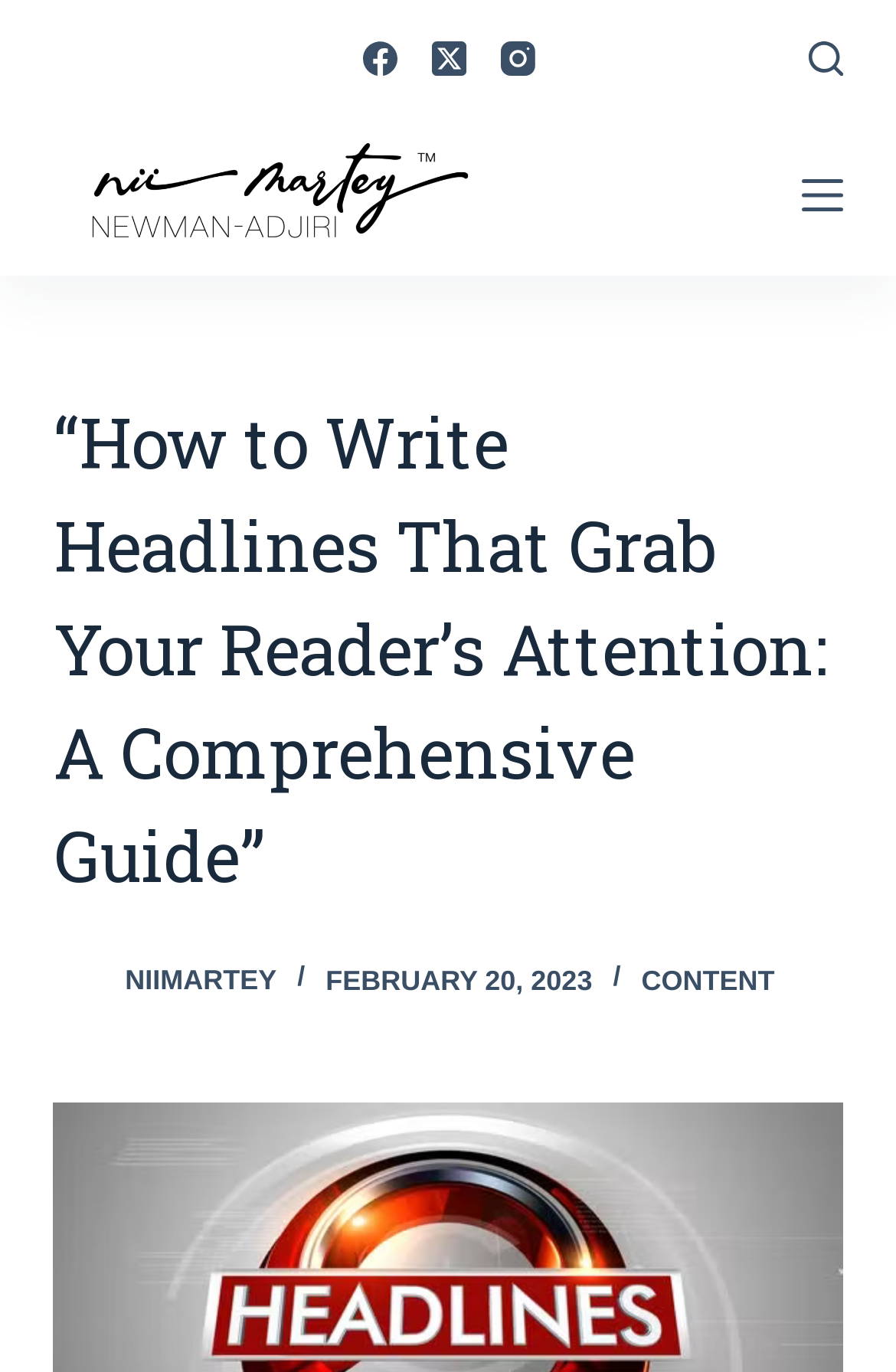Pinpoint the bounding box coordinates of the area that must be clicked to complete this instruction: "Search for something".

[0.902, 0.029, 0.94, 0.054]